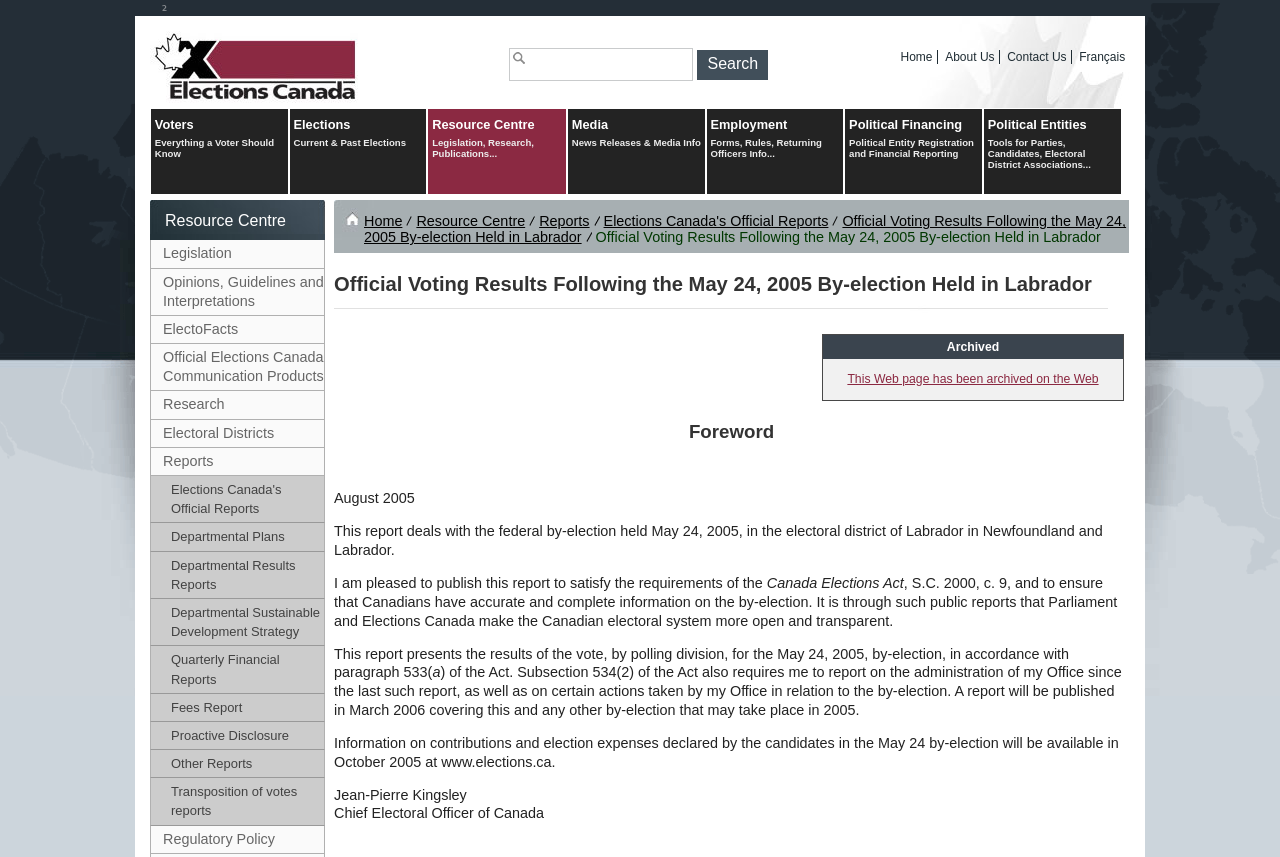Give a full account of the webpage's elements and their arrangement.

The webpage is about the official voting results of the May 24, 2005 by-election held in Labrador, provided by Elections Canada. At the top left corner, there is an Elections Canada logo, which is also a link to the Elections Canada home page. Next to the logo, there is a search bar with a "Search" button. 

Below the search bar, there are several links to different sections of the website, including "Voters", "Elections", "Resource Centre", "Media", and "Employment". 

On the left side of the page, there is a navigation menu with links to "Home", "About Us", "Contact Us", and "Français". 

The main content of the page is divided into several sections. The first section is a heading that reads "Resource Centre". Below this heading, there are several links to different resources, including "Legislation", "Opinions, Guidelines and Interpretations", and "Electoral Districts". 

The next section is a navigation menu with breadcrumbs, showing the path from the home page to the current page. 

Below the breadcrumbs, there is a heading that reads "Official Voting Results Following the May 24, 2005 By-election Held in Labrador". This is followed by a static text that reads the same as the heading. 

The next section is a heading that reads "Archived", indicating that the webpage has been archived. There is a link below this heading that explains what it means for a webpage to be archived. 

The main content of the page starts with a heading that reads "Foreword", followed by a static text that reads "August 2005". The foreword is a message from the Chief Electoral Officer of Canada, Jean-Pierre Kingsley, explaining the purpose of the report and the requirements of the Canada Elections Act. 

The report presents the results of the vote, by polling division, for the May 24, 2005 by-election, and also provides information on the administration of the Office of the Chief Electoral Officer and certain actions taken by the Office in relation to the by-election. Additionally, the report mentions that information on contributions and election expenses declared by the candidates in the May 24 by-election will be available in October 2005.